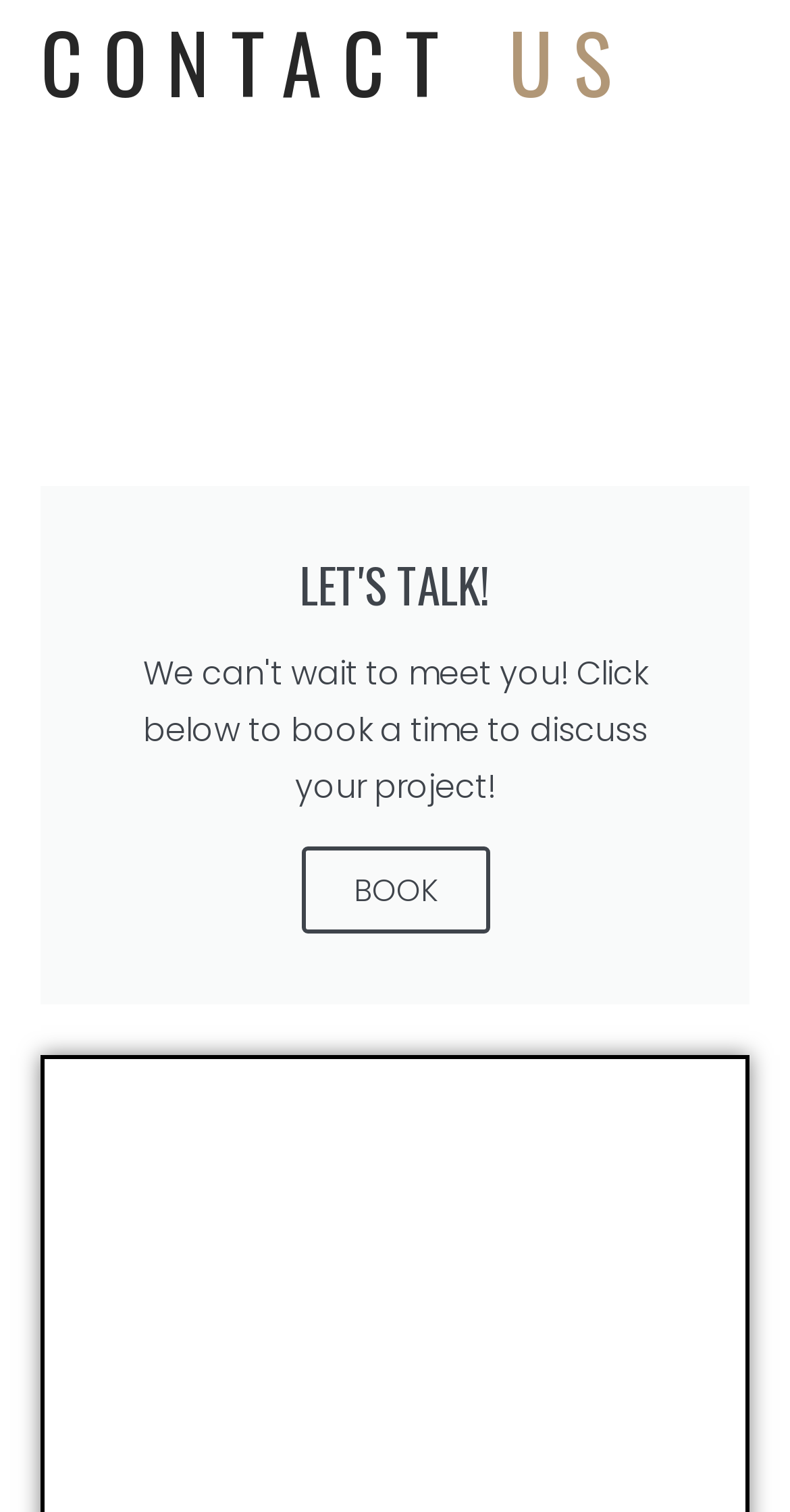Find the bounding box coordinates for the HTML element specified by: "BOOK".

[0.381, 0.56, 0.619, 0.617]